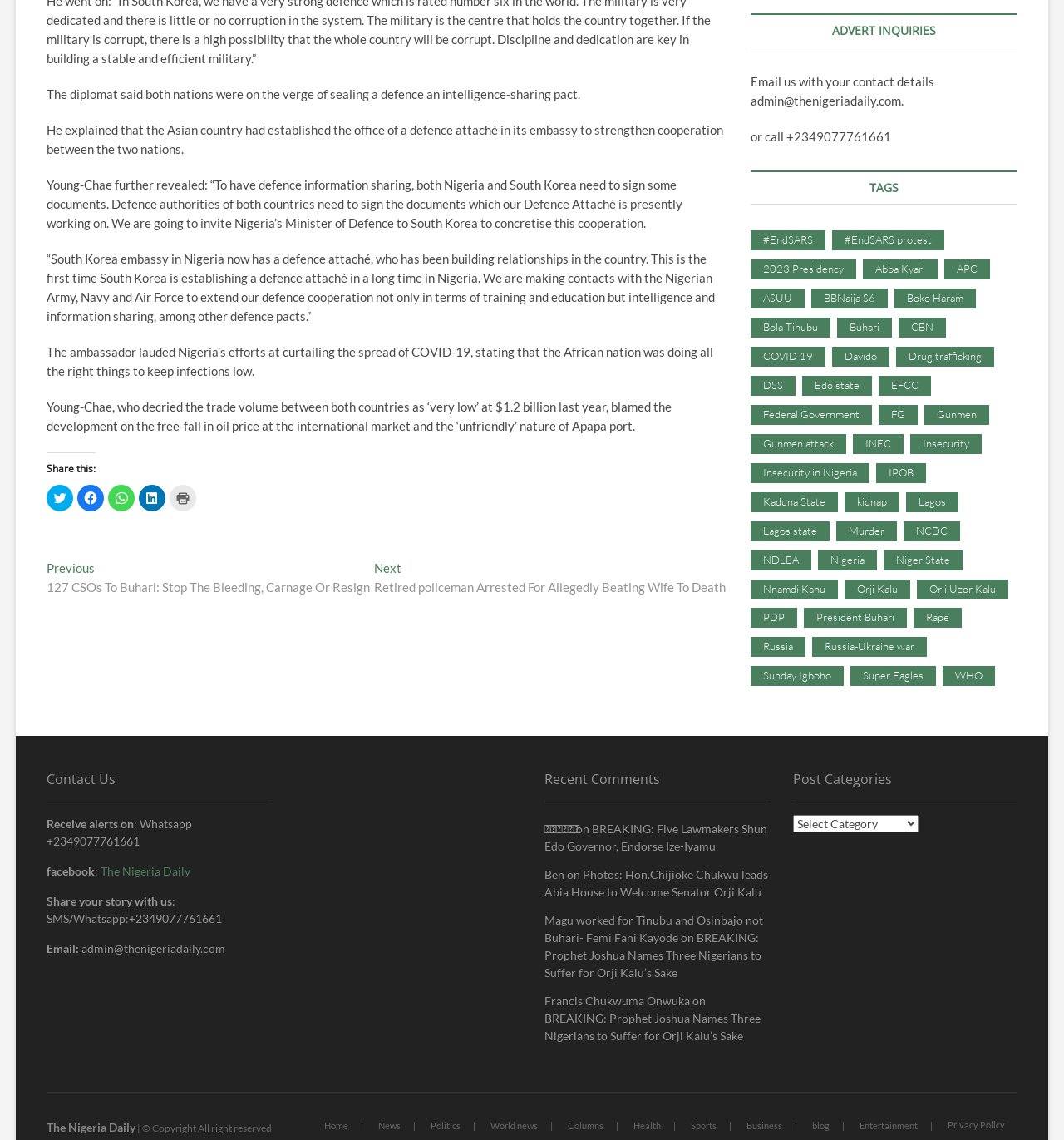Determine the bounding box of the UI component based on this description: "ASUU". The bounding box coordinates should be four float values between 0 and 1, i.e., [left, top, right, bottom].

[0.706, 0.253, 0.757, 0.271]